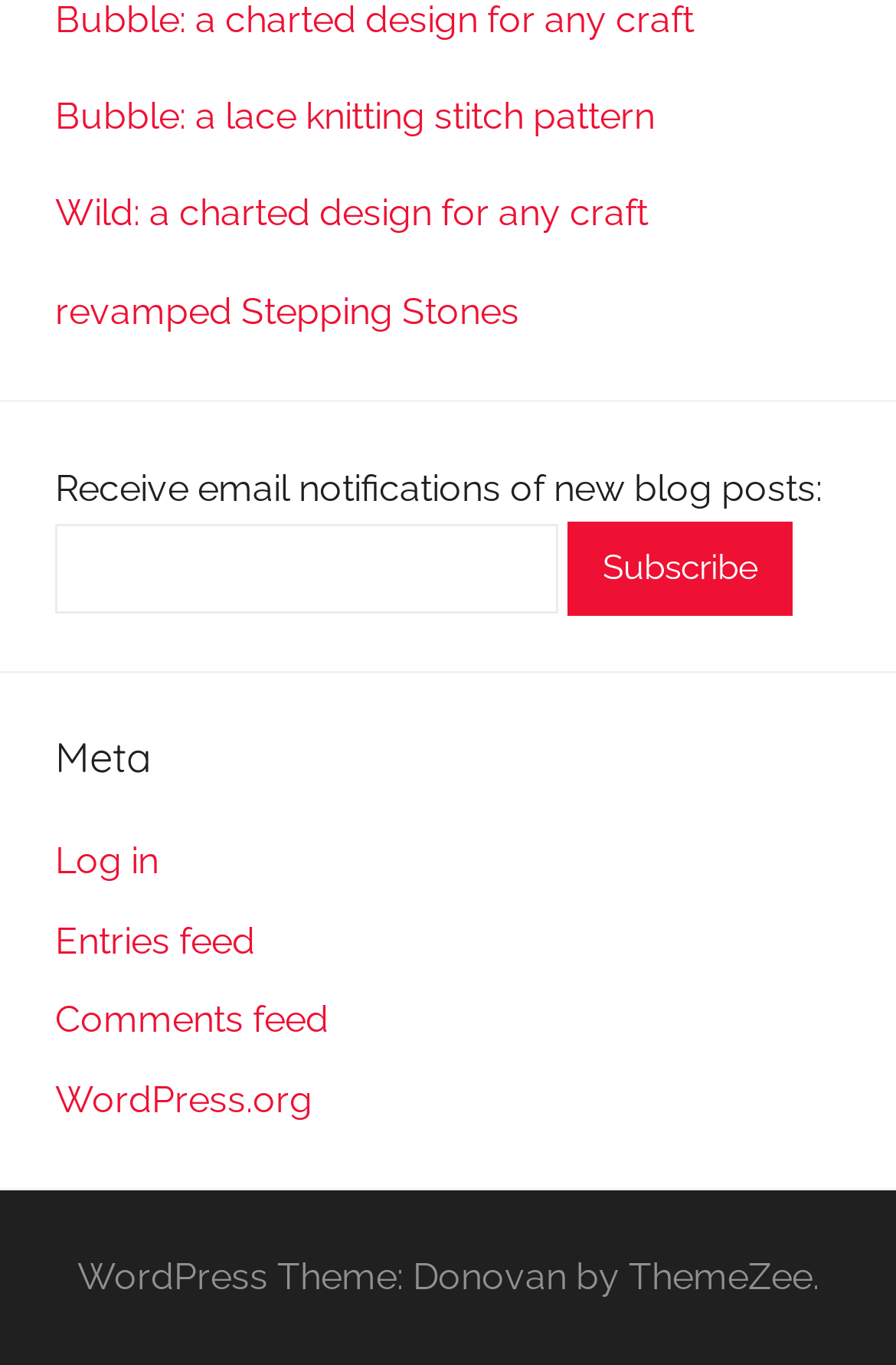What is the name of the WordPress theme used on this webpage?
Please provide a comprehensive and detailed answer to the question.

I found the name of the WordPress theme by reading the static text at the bottom of the webpage, which says 'WordPress Theme: Donovan by ThemeZee.'